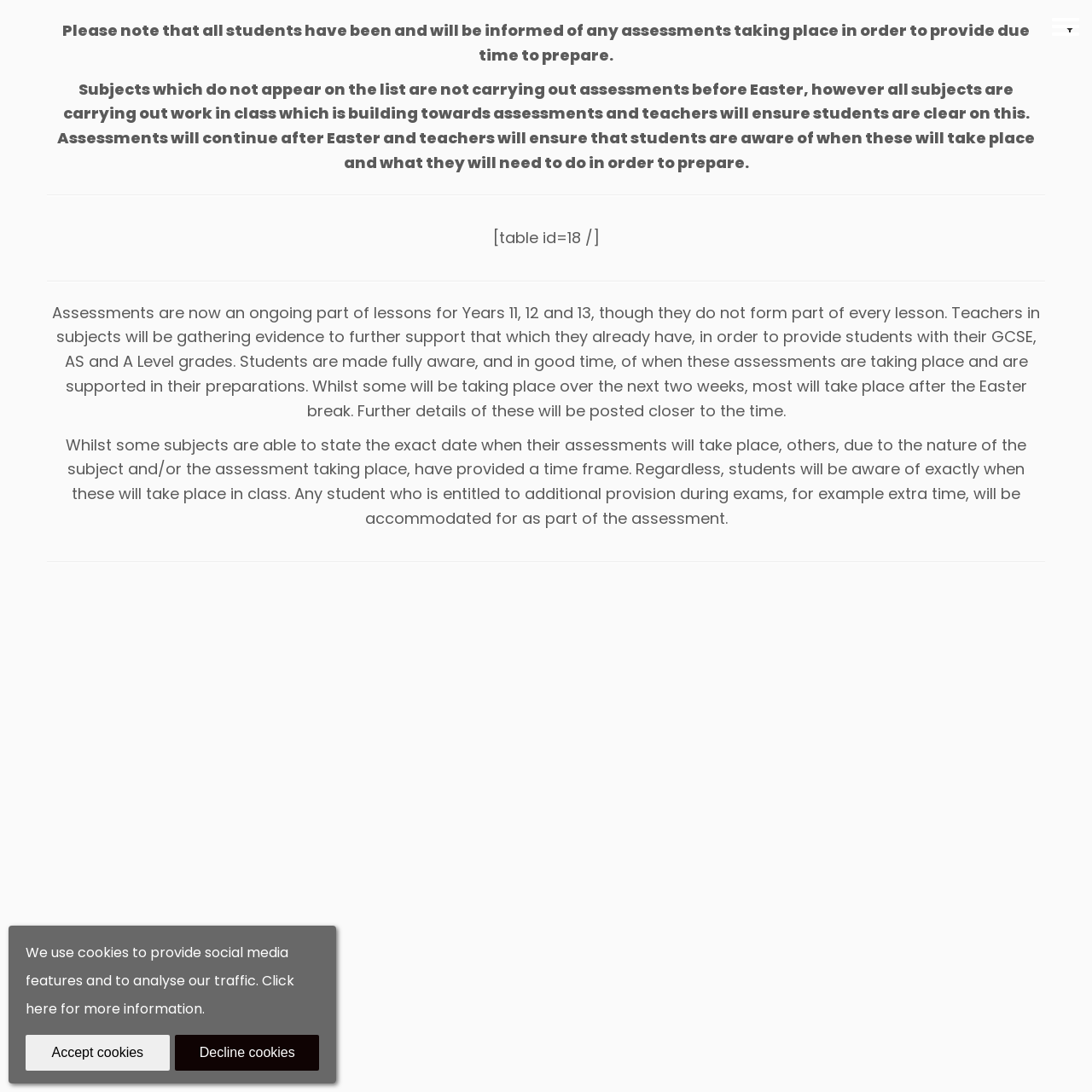What will teachers do to support students in their preparations?
Could you give a comprehensive explanation in response to this question?

The webpage states that teachers will ensure students are clear on when assessments will take place and what they will need to do in order to prepare. This suggests that teachers will make students aware of assessments to support their preparations.